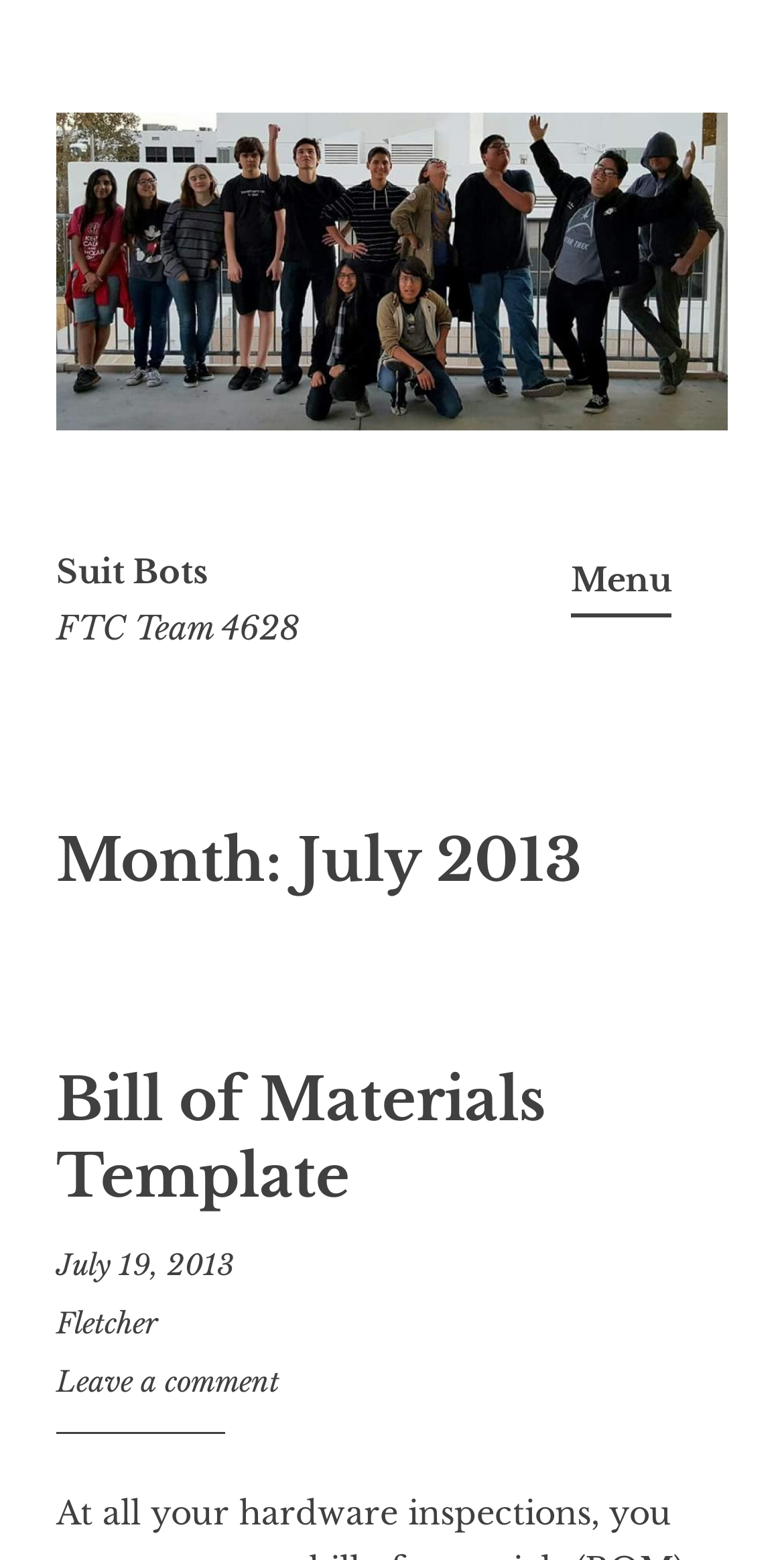Who is the author of the latest article?
Please answer the question as detailed as possible.

The author of the latest article can be found in the link element 'Fletcher' located at the bottom of the webpage. This link element is a child of the header element with the text 'Month: July 2013'.